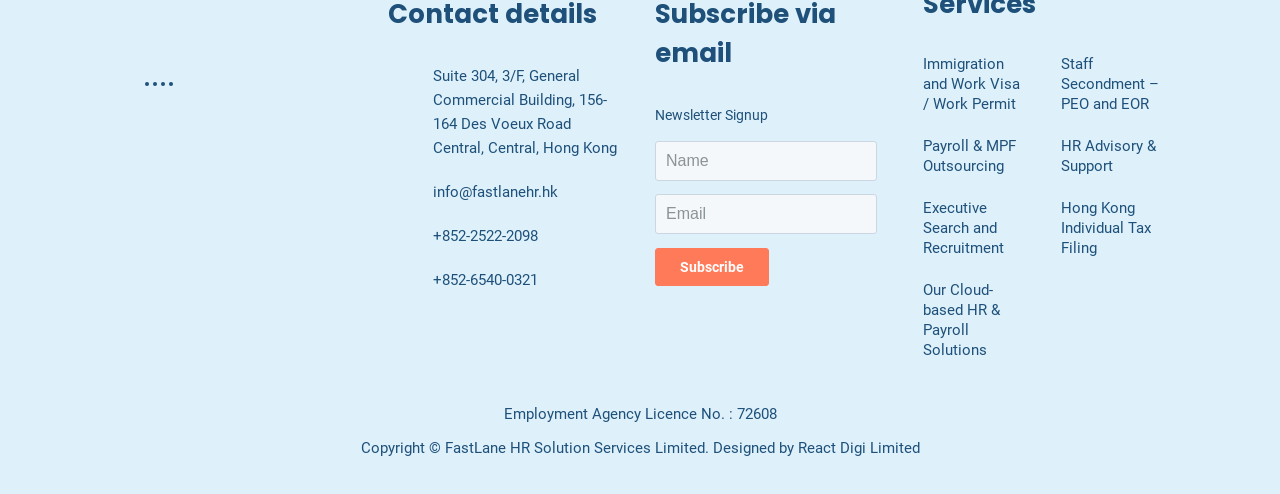What is the address of FastLane HR Solution Services Limited?
Examine the screenshot and reply with a single word or phrase.

Suite 304, 3/F, General Commercial Building, 156-164 Des Voeux Road Central, Central, Hong Kong